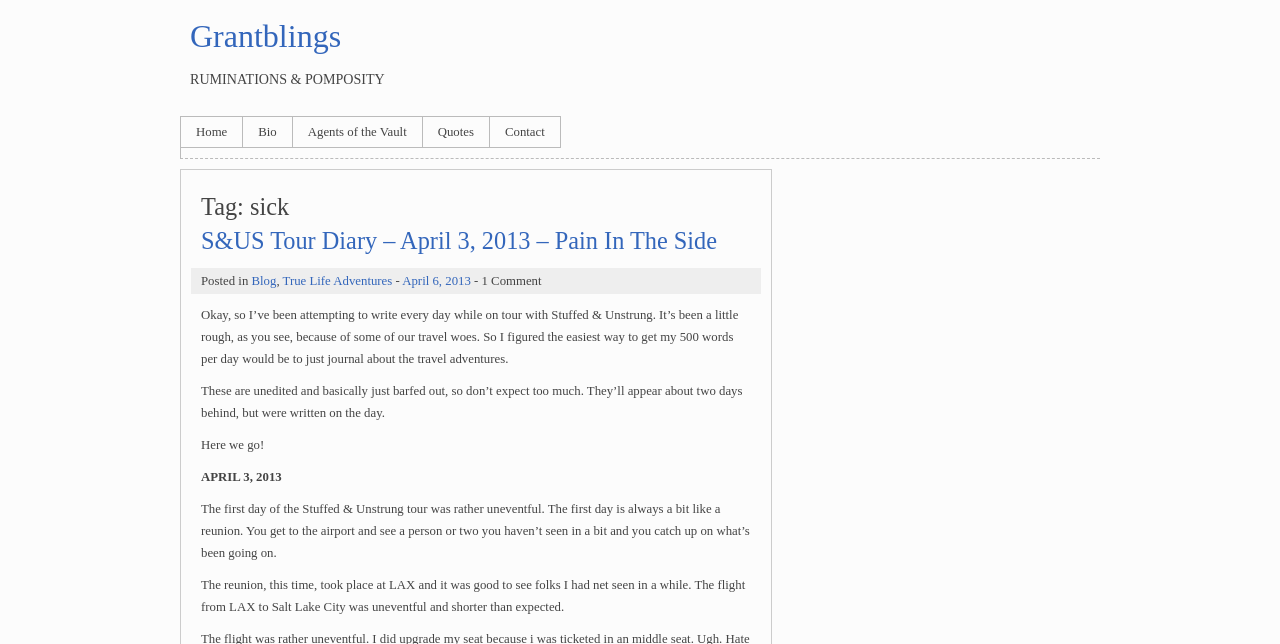Based on the image, please respond to the question with as much detail as possible:
What is the category of the post 'S&US Tour Diary – April 3, 2013 – Pain In The Side'?

The category of the post can be determined by looking at the link 'Blog' next to the text 'Posted in', which suggests that the post belongs to the 'Blog' category.